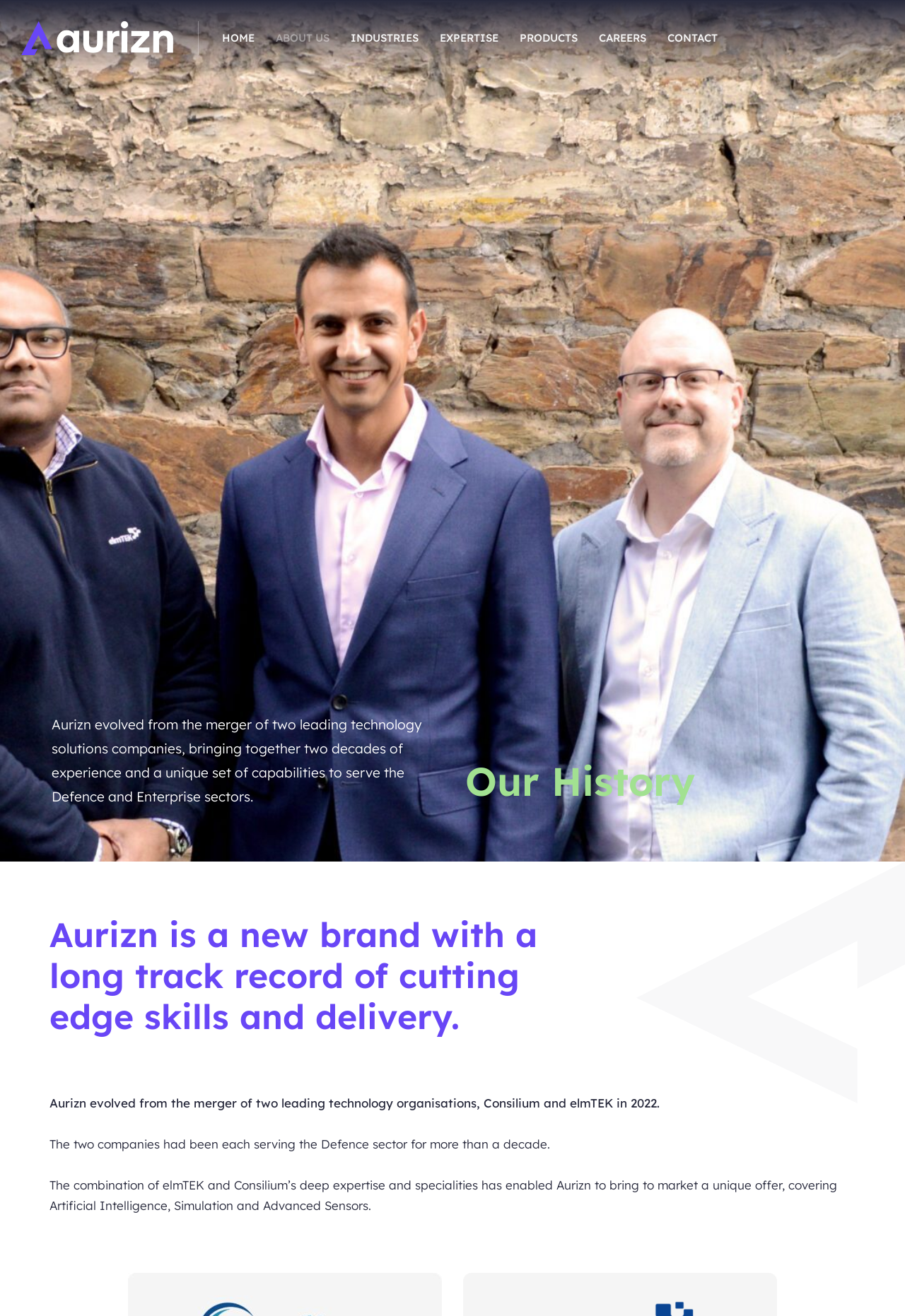Locate the bounding box coordinates of the element that needs to be clicked to carry out the instruction: "click the Aurizn main logo". The coordinates should be given as four float numbers ranging from 0 to 1, i.e., [left, top, right, bottom].

[0.023, 0.016, 0.191, 0.042]